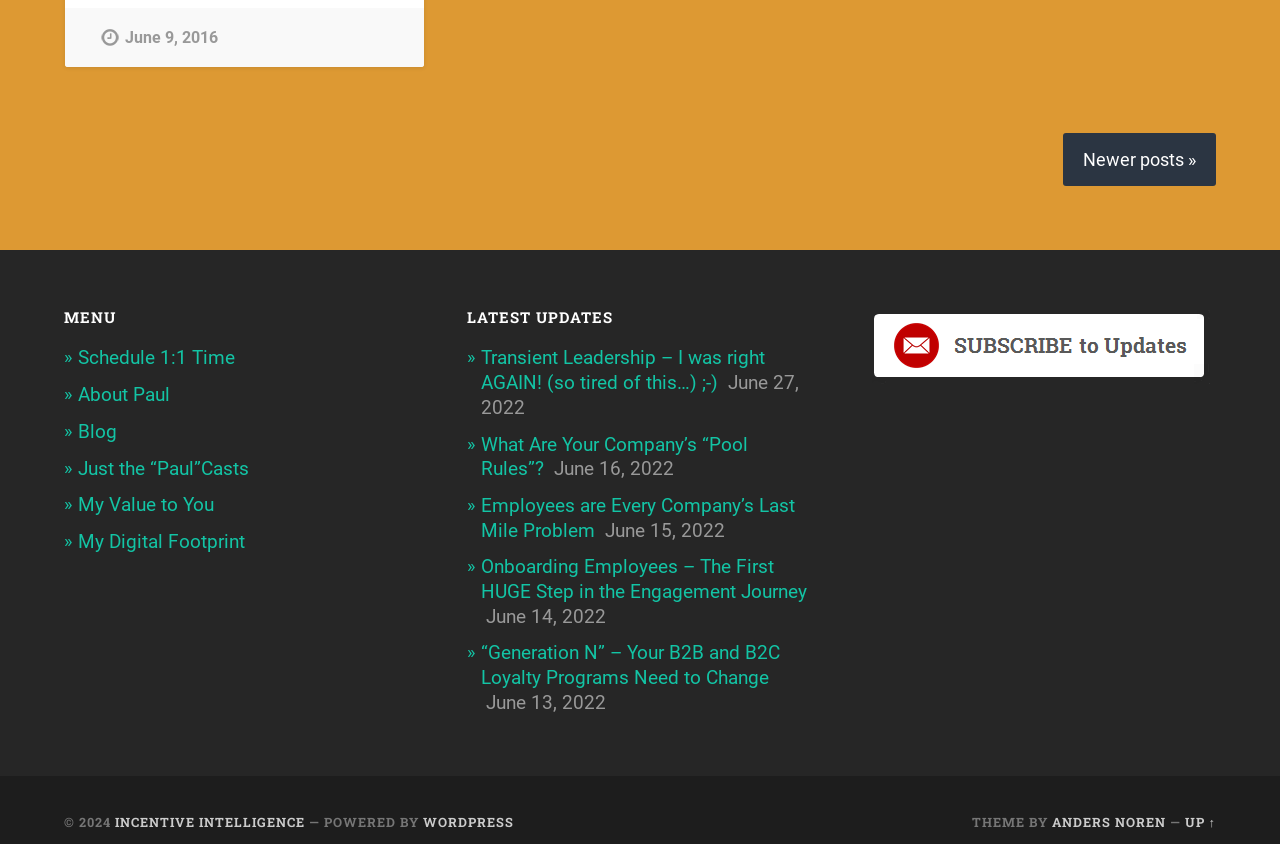Please indicate the bounding box coordinates for the clickable area to complete the following task: "Go to the schedule page". The coordinates should be specified as four float numbers between 0 and 1, i.e., [left, top, right, bottom].

[0.061, 0.411, 0.184, 0.438]